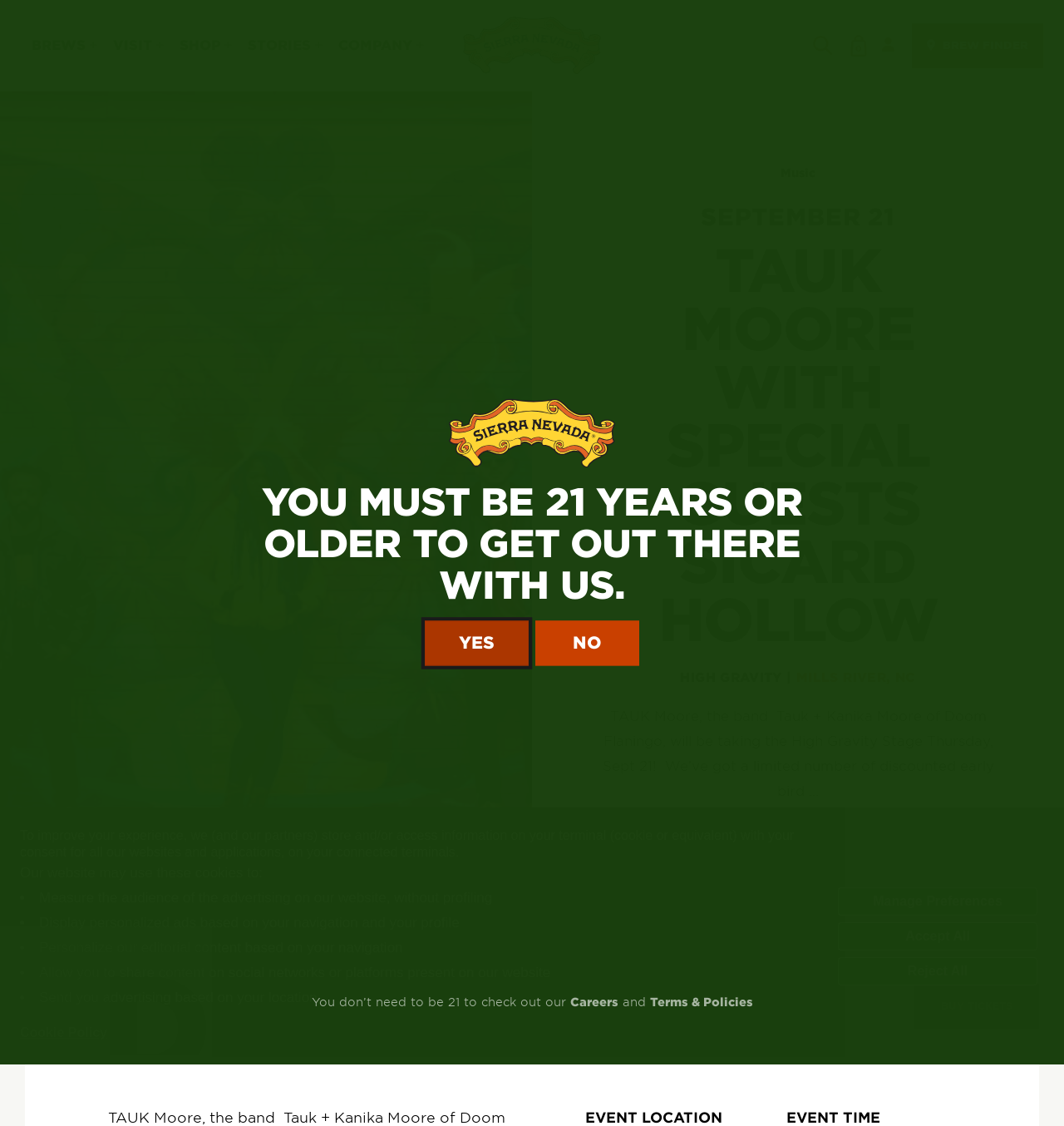Explain the webpage in detail.

The webpage is promoting an event featuring TAUK Moore, a band consisting of Tauk and Kanika Moore of Doom Flaningo, at the High Gravity Stage on Thursday, September 21. 

At the top of the page, there is a navigation bar with five buttons: BREWS, VISIT, SHOP, STORIES, and COMPANY. Next to the navigation bar, there is a search bar with a search icon and a cart icon with a "0" indicating no items in the cart. 

Below the navigation bar, there is a large image of TAUK Moore, taking up half of the page's width. To the right of the image, there are several lines of text describing the event, including the date, location, and a brief description of the event. There is also a "Read More" link and a "BUY TICKETS" button.

At the very top of the page, there is a cookie consent banner with several buttons to manage preferences, accept all, or reject all. Below the banner, there is an age gate dialog requiring users to confirm they are 21 years or older to enter the site. 

There are two Sierra Nevada logos on the page, one at the top and one in the navigation bar.